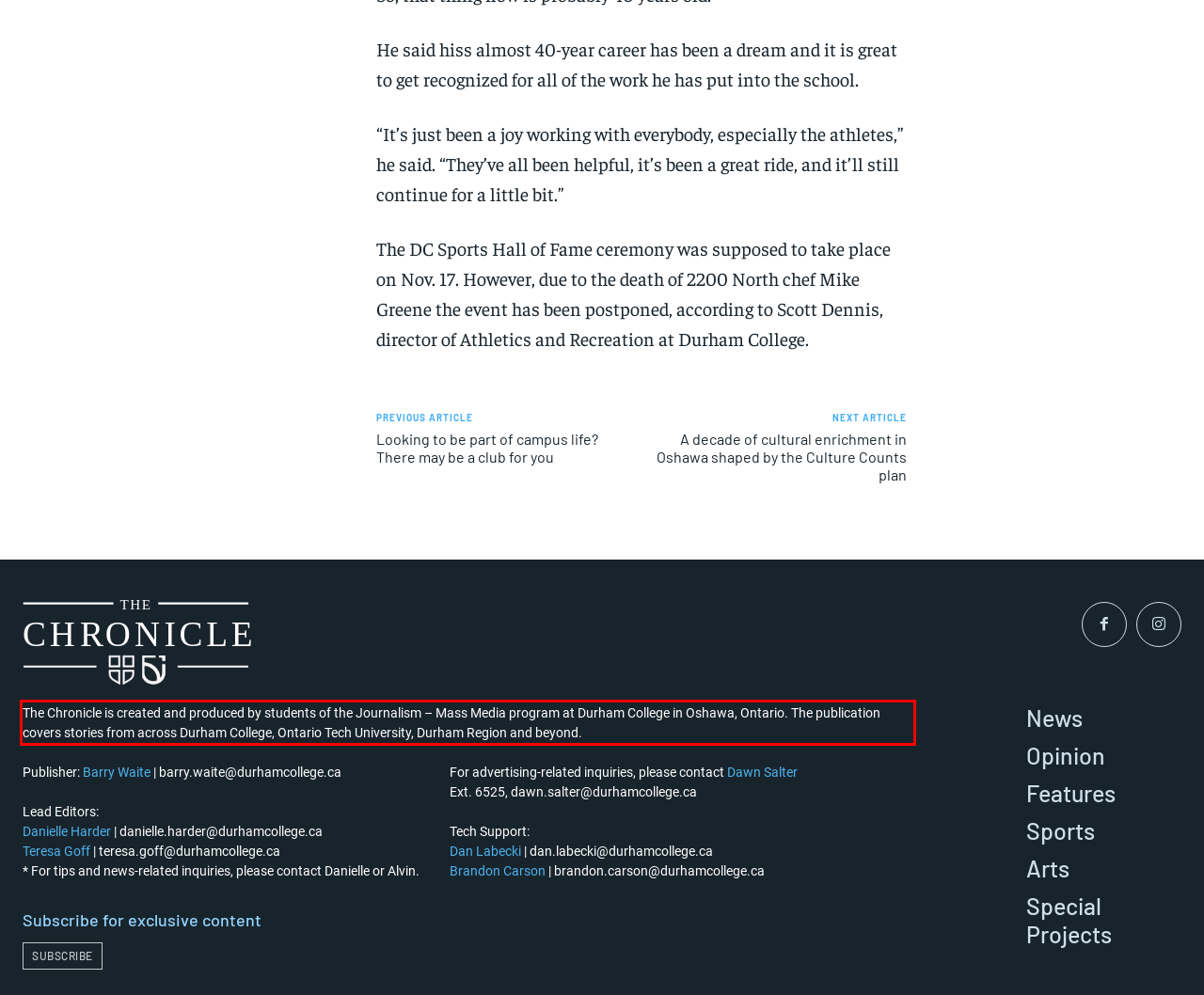Review the screenshot of the webpage and recognize the text inside the red rectangle bounding box. Provide the extracted text content.

The Chronicle is created and produced by students of the Journalism – Mass Media program at Durham College in Oshawa, Ontario. The publication covers stories from across Durham College, Ontario Tech University, Durham Region and beyond.